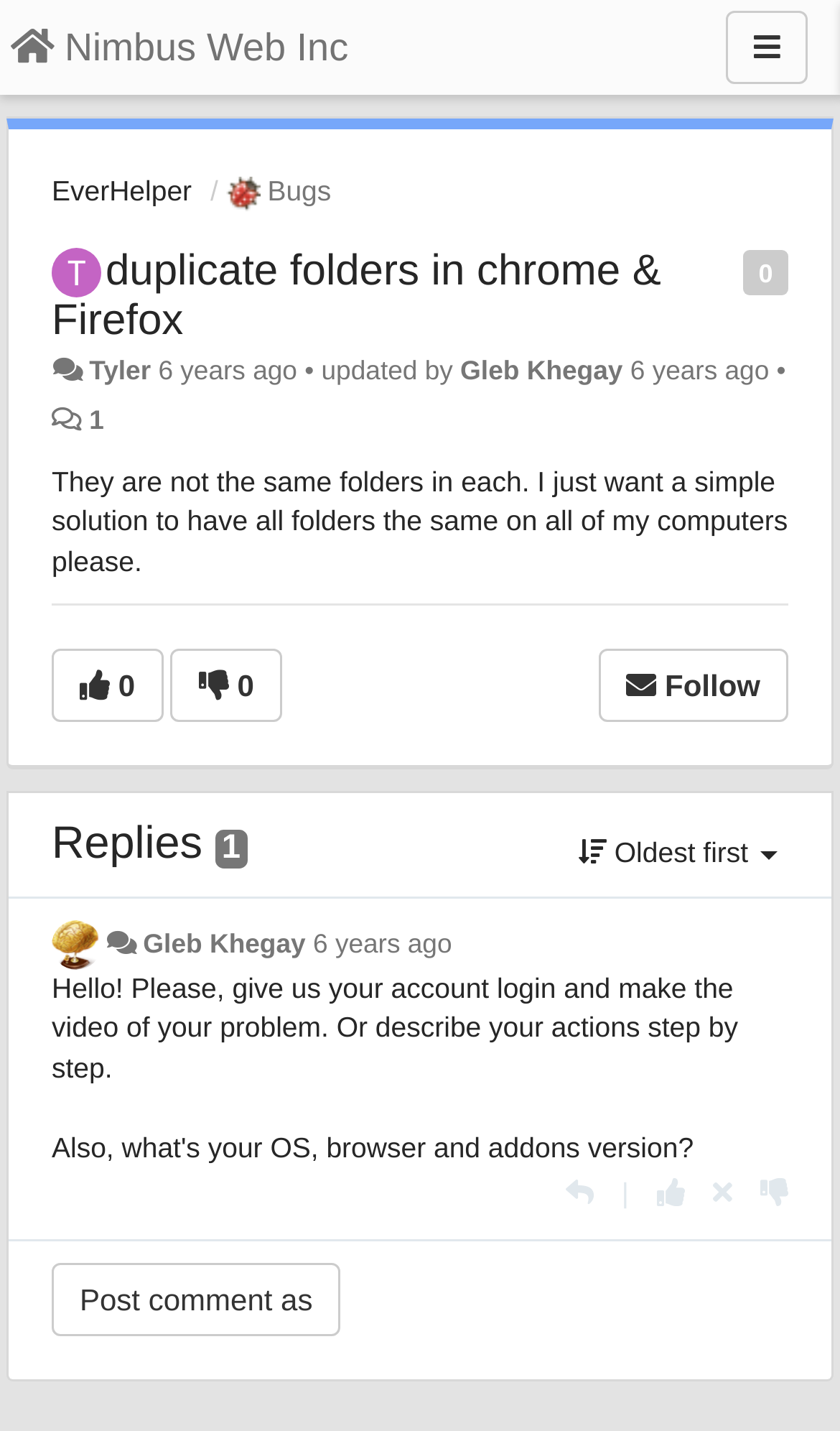Use a single word or phrase to answer the question:
How many buttons are there at the bottom of the webpage?

2